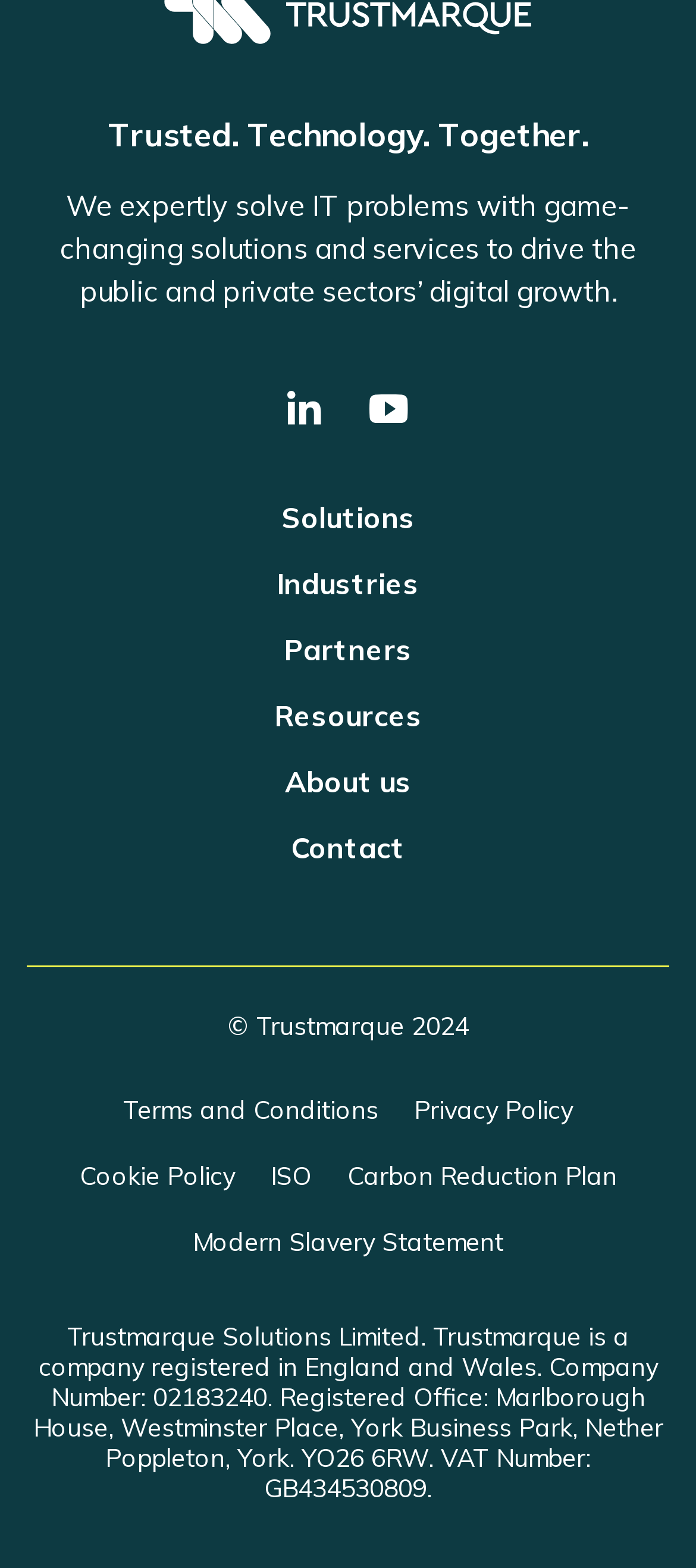Please identify the bounding box coordinates of the element I should click to complete this instruction: 'Learn about the company's Partners'. The coordinates should be given as four float numbers between 0 and 1, like this: [left, top, right, bottom].

[0.408, 0.403, 0.592, 0.425]